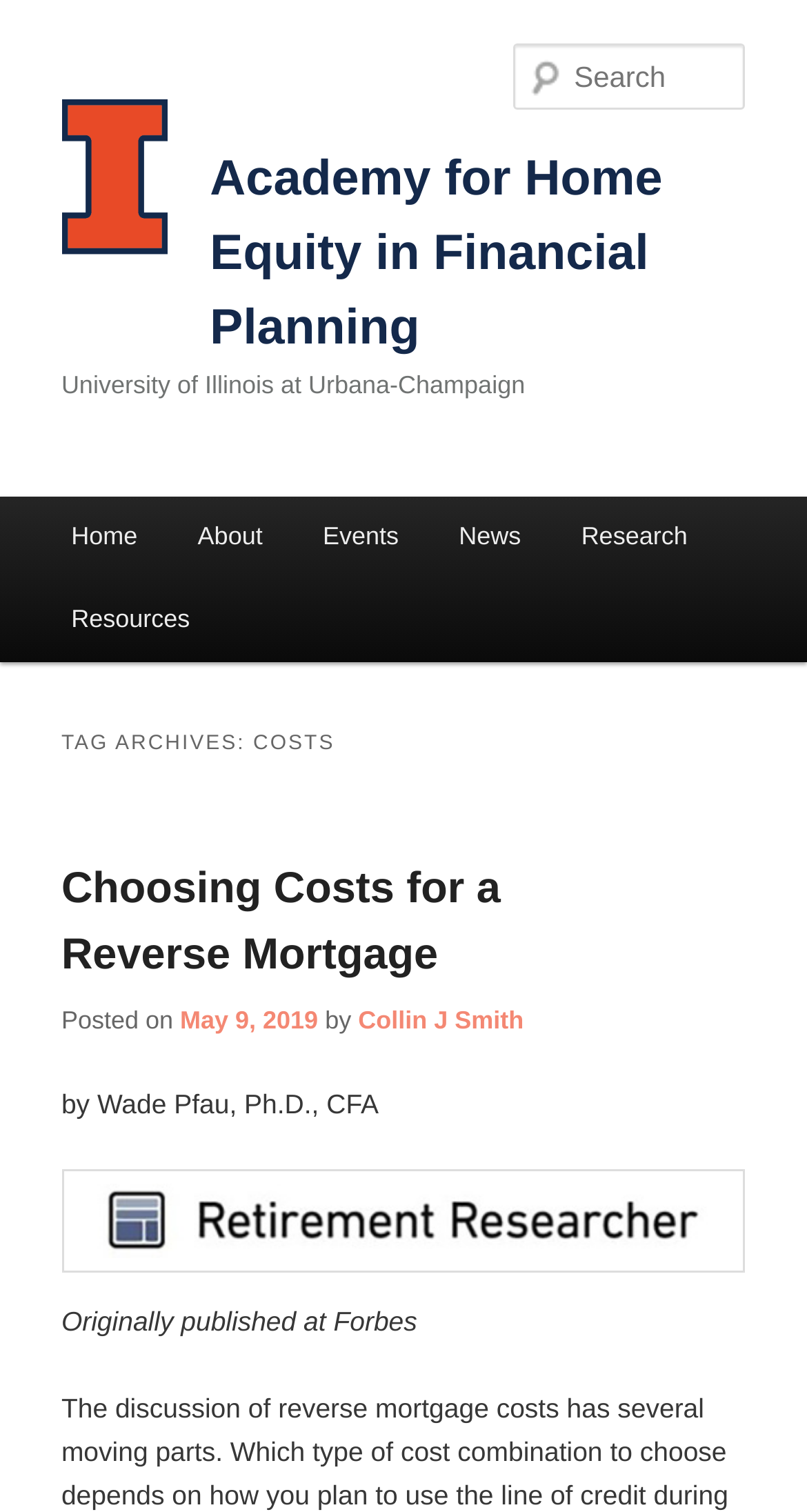What is the topic of the article?
Please provide a single word or phrase as your answer based on the image.

Costs for a Reverse Mortgage